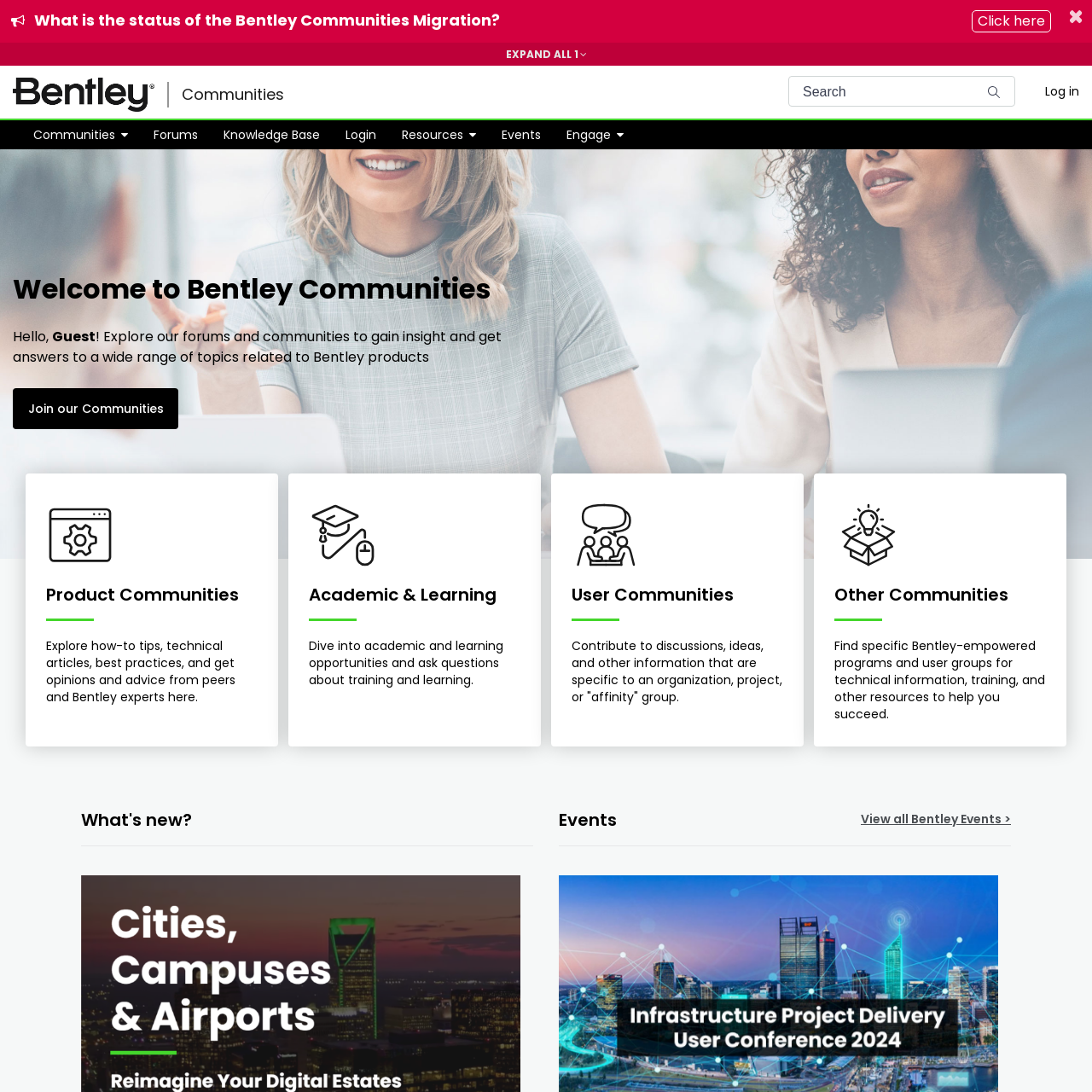Determine the bounding box coordinates of the UI element described by: "View all Bentley Events >".

[0.788, 0.745, 0.926, 0.757]